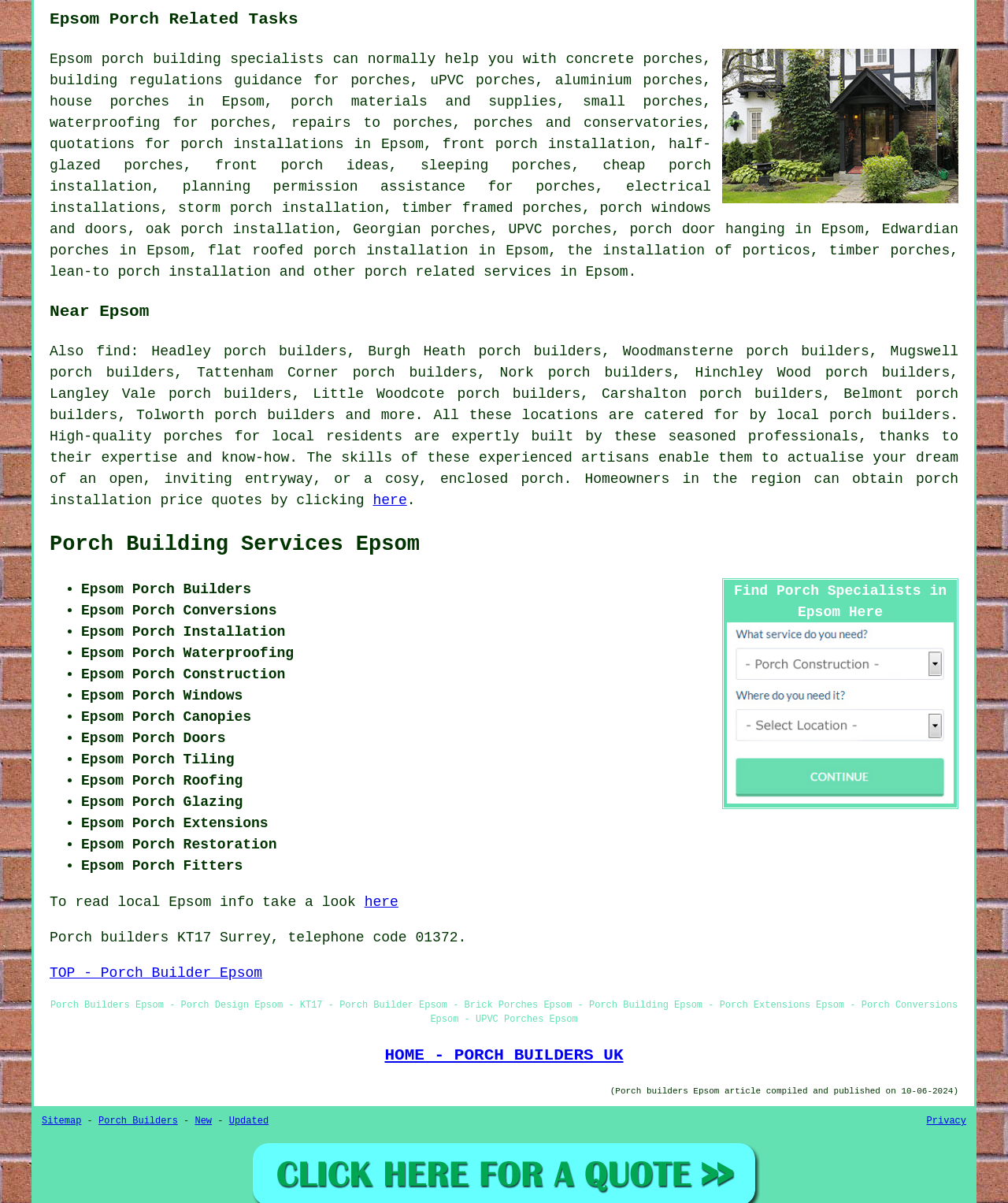Pinpoint the bounding box coordinates of the element you need to click to execute the following instruction: "find porch related services in Epsom". The bounding box should be represented by four float numbers between 0 and 1, in the format [left, top, right, bottom].

[0.361, 0.219, 0.547, 0.232]